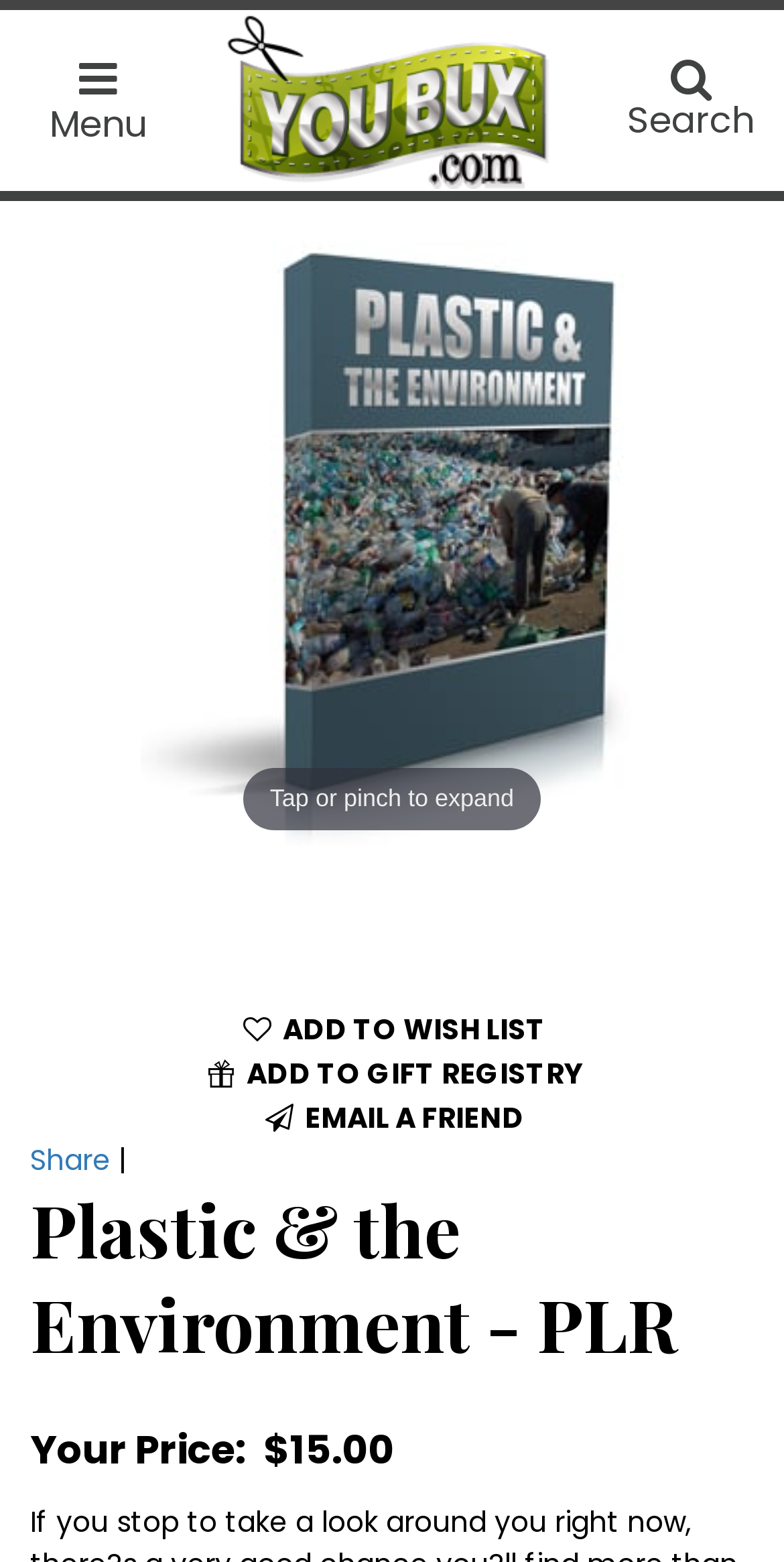Analyze the image and provide a detailed answer to the question: What is the function of the button with the email icon?

I found the function of the button by looking at the button element with the email icon, which has the text ' EMAIL A FRIEND'.